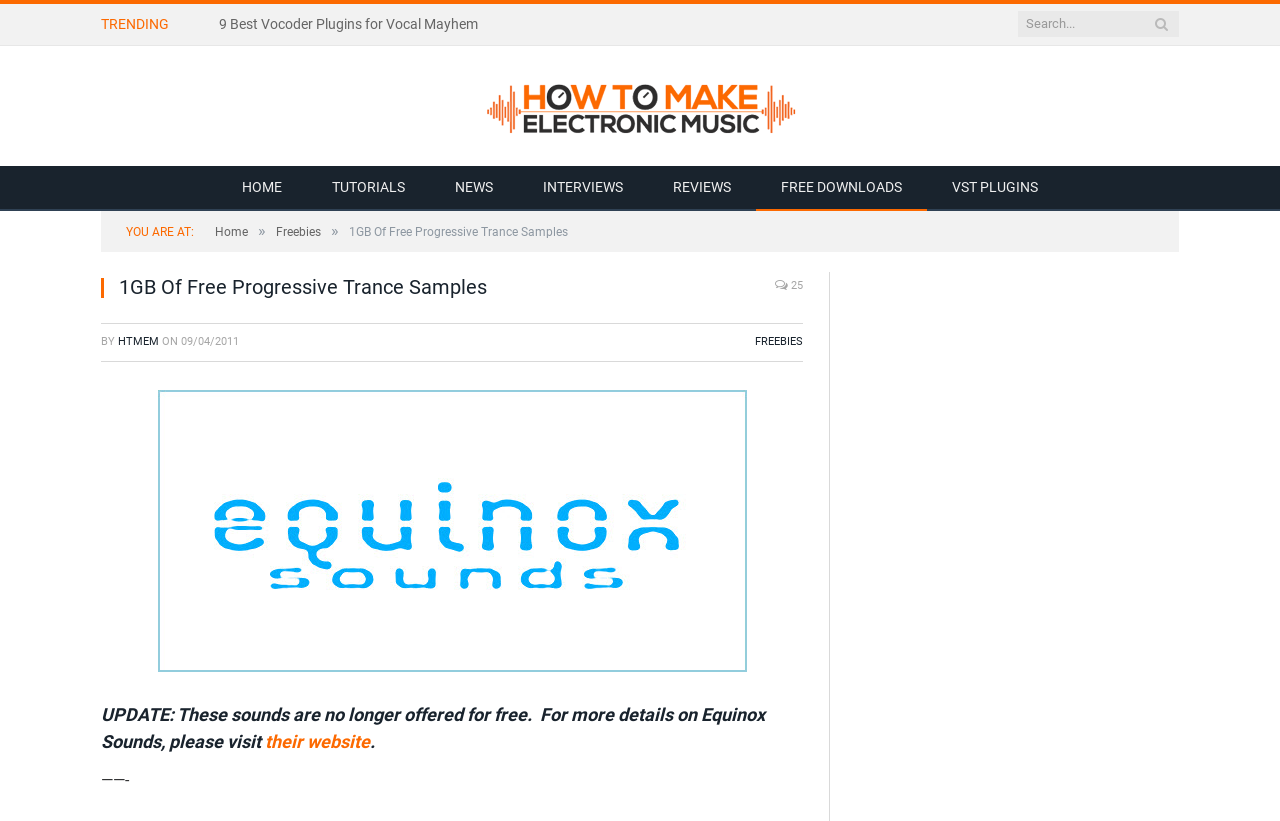Determine the bounding box coordinates of the region I should click to achieve the following instruction: "Download free progressive trance samples". Ensure the bounding box coordinates are four float numbers between 0 and 1, i.e., [left, top, right, bottom].

[0.591, 0.202, 0.724, 0.257]